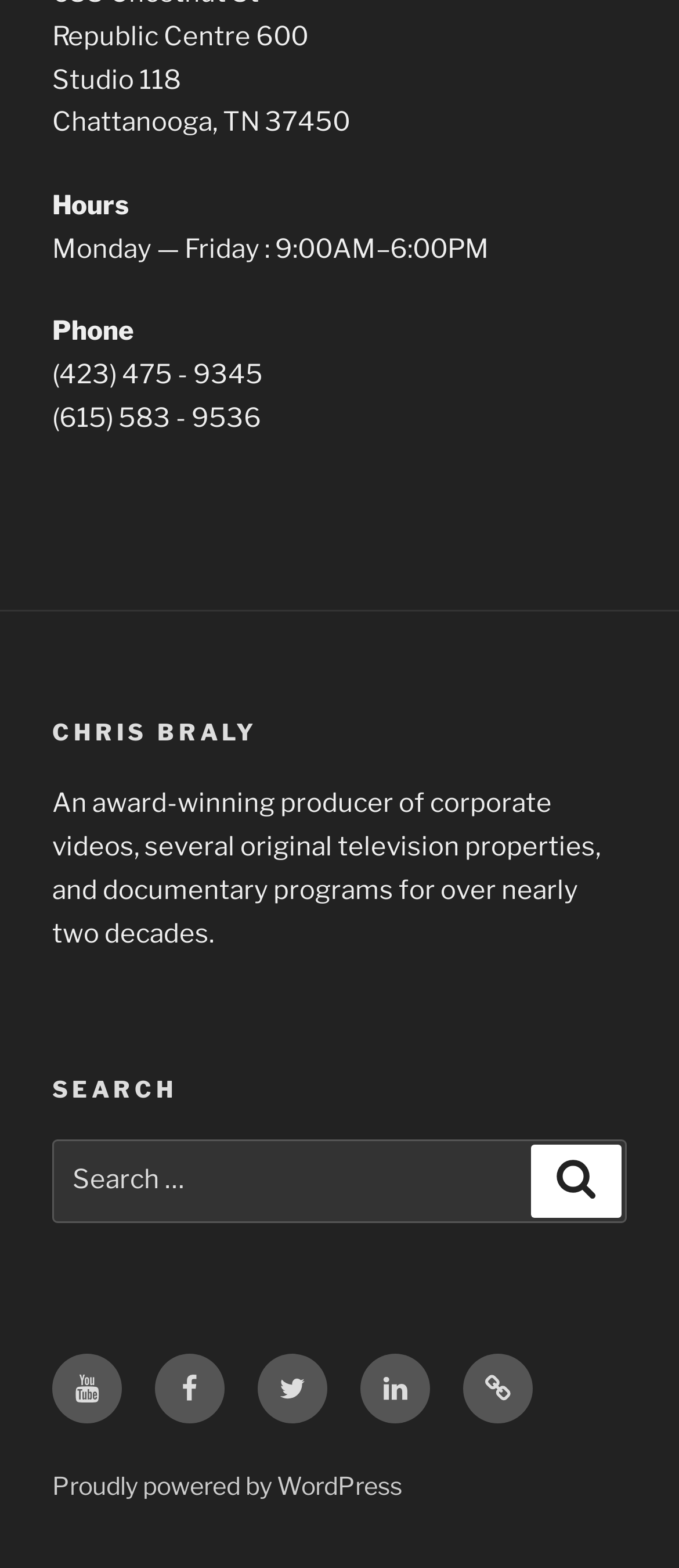Can you determine the bounding box coordinates of the area that needs to be clicked to fulfill the following instruction: "Click on the 'Diva' category"?

None